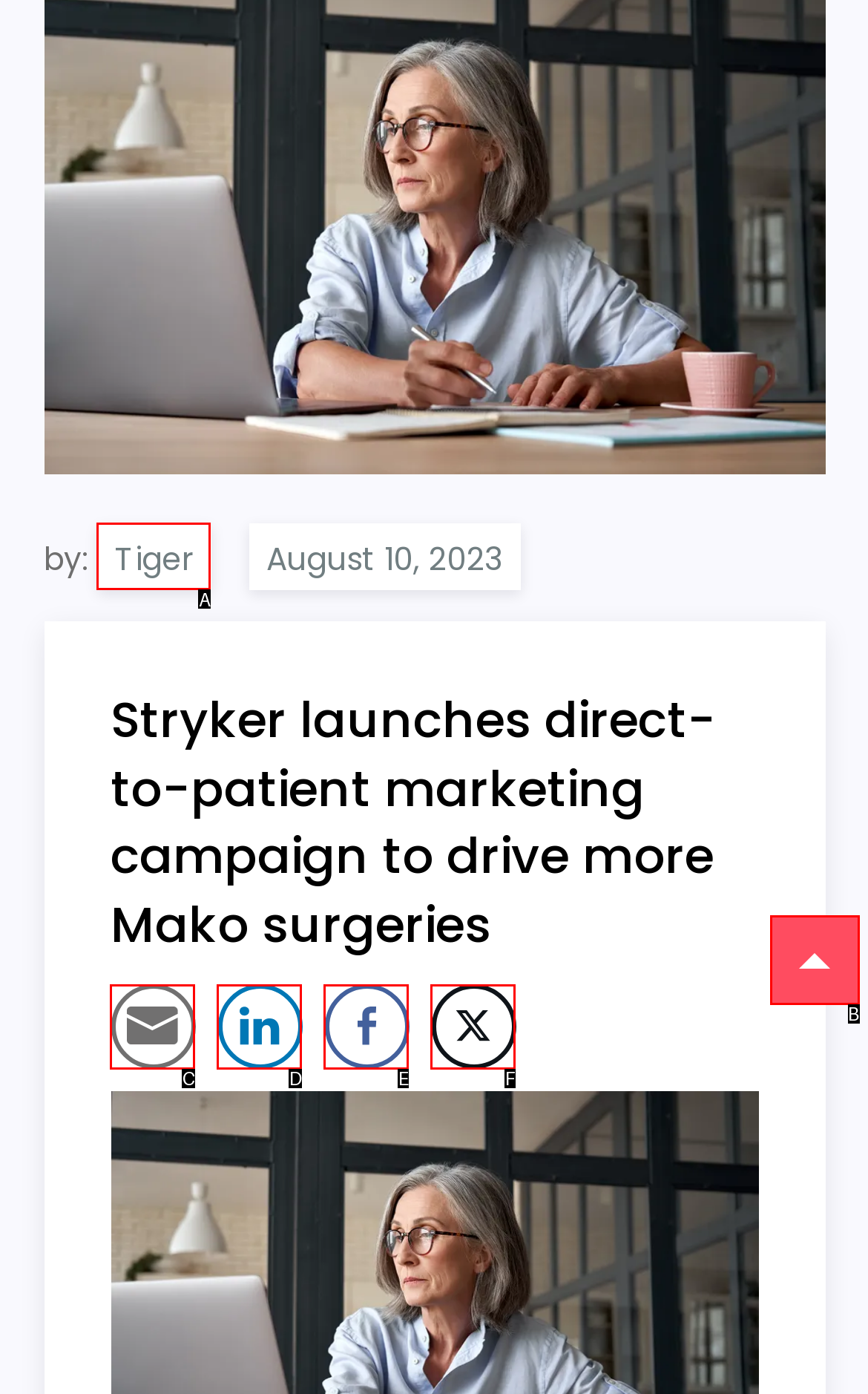Tell me which one HTML element best matches the description: parent_node: Skip to content
Answer with the option's letter from the given choices directly.

B